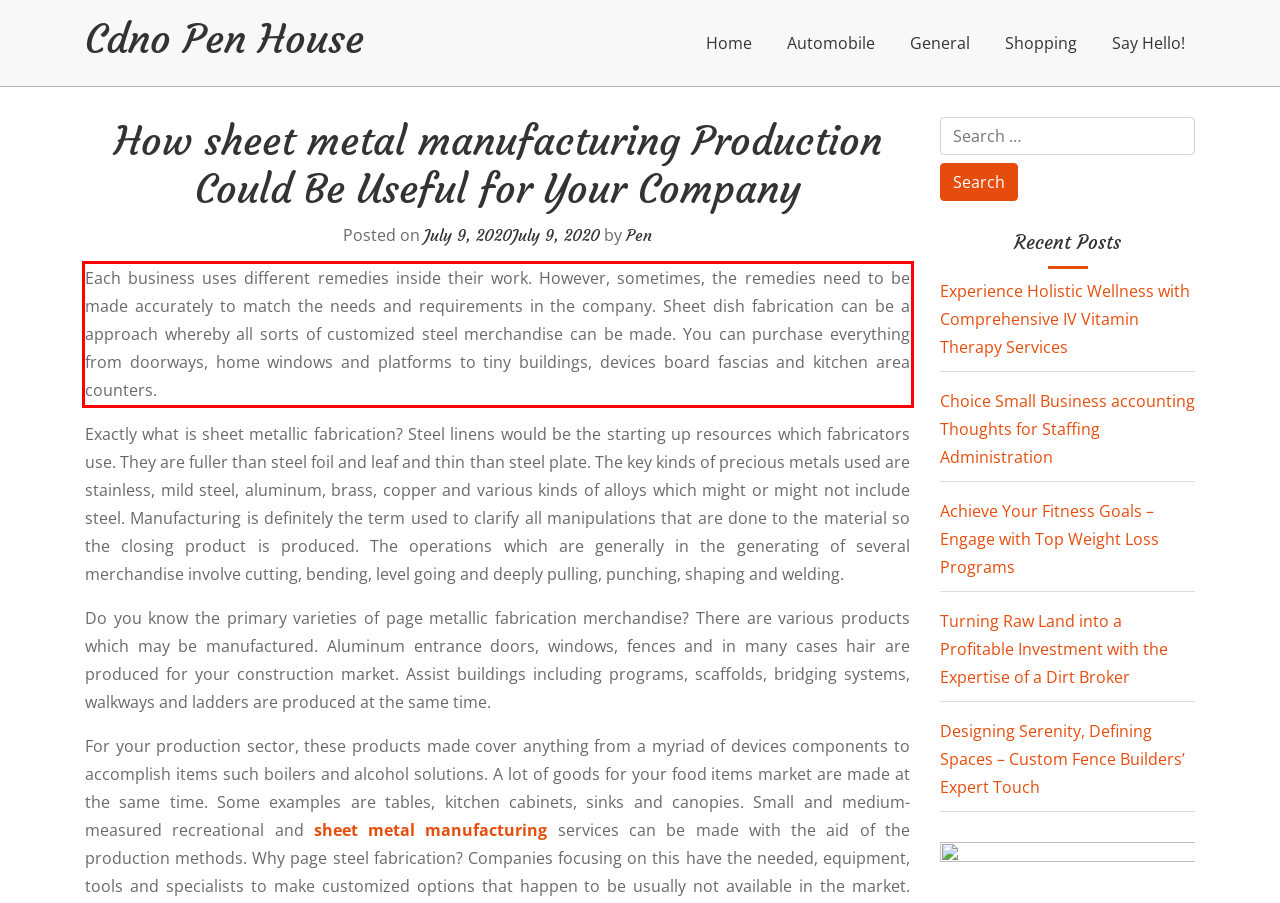You have a screenshot with a red rectangle around a UI element. Recognize and extract the text within this red bounding box using OCR.

Each business uses different remedies inside their work. However, sometimes, the remedies need to be made accurately to match the needs and requirements in the company. Sheet dish fabrication can be a approach whereby all sorts of customized steel merchandise can be made. You can purchase everything from doorways, home windows and platforms to tiny buildings, devices board fascias and kitchen area counters.